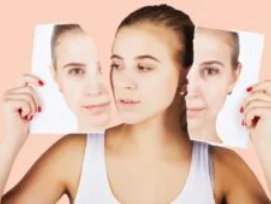From the details in the image, provide a thorough response to the question: What is the dominant color of the background?

The background of the image is a soft, light peach color, which enhances the focus on the subject and creates a calming atmosphere.